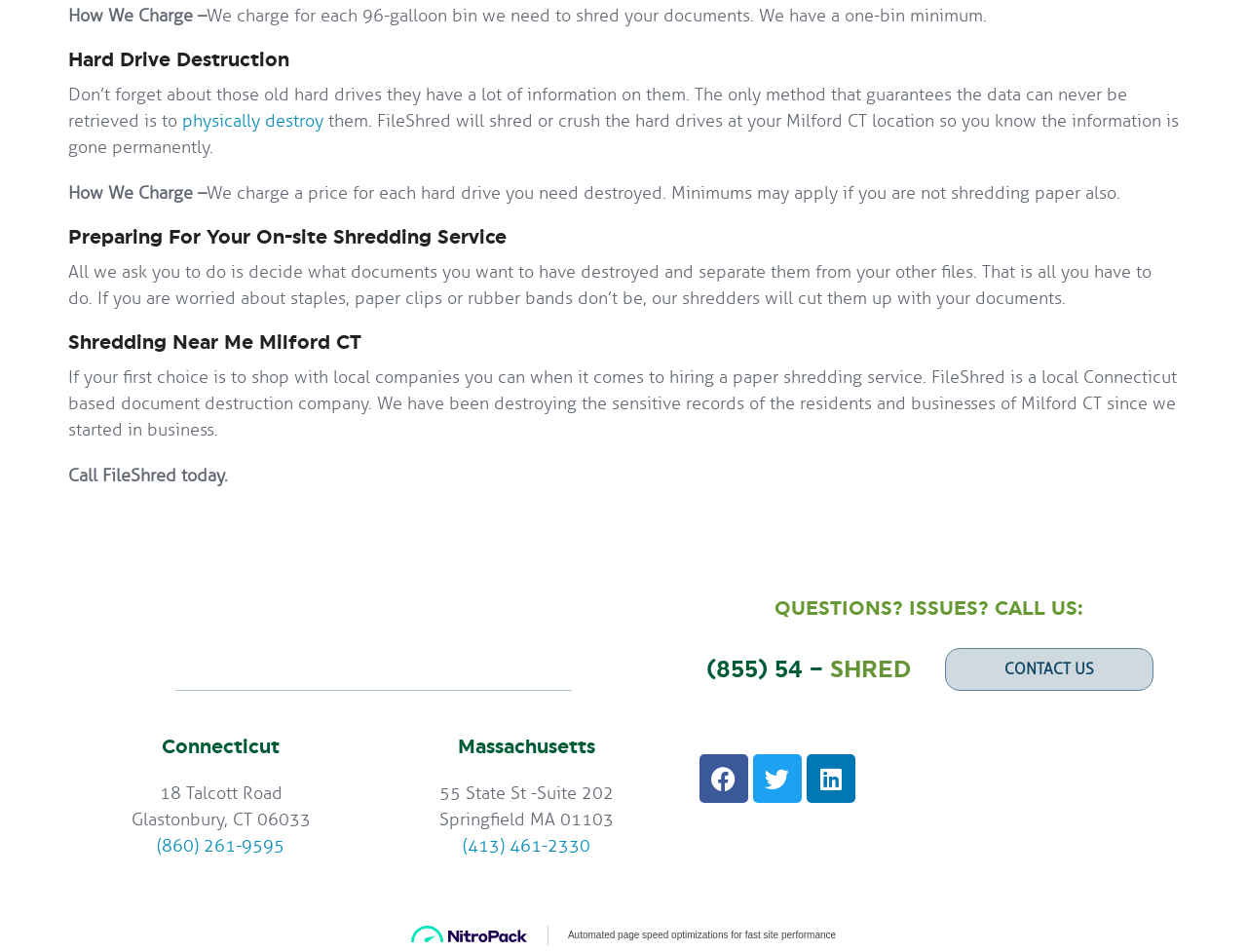From the image, can you give a detailed response to the question below:
What is the minimum requirement for shredding paper?

The webpage states that there is a one-bin minimum for shredding paper, as mentioned in the sentence 'We have a one-bin minimum.'